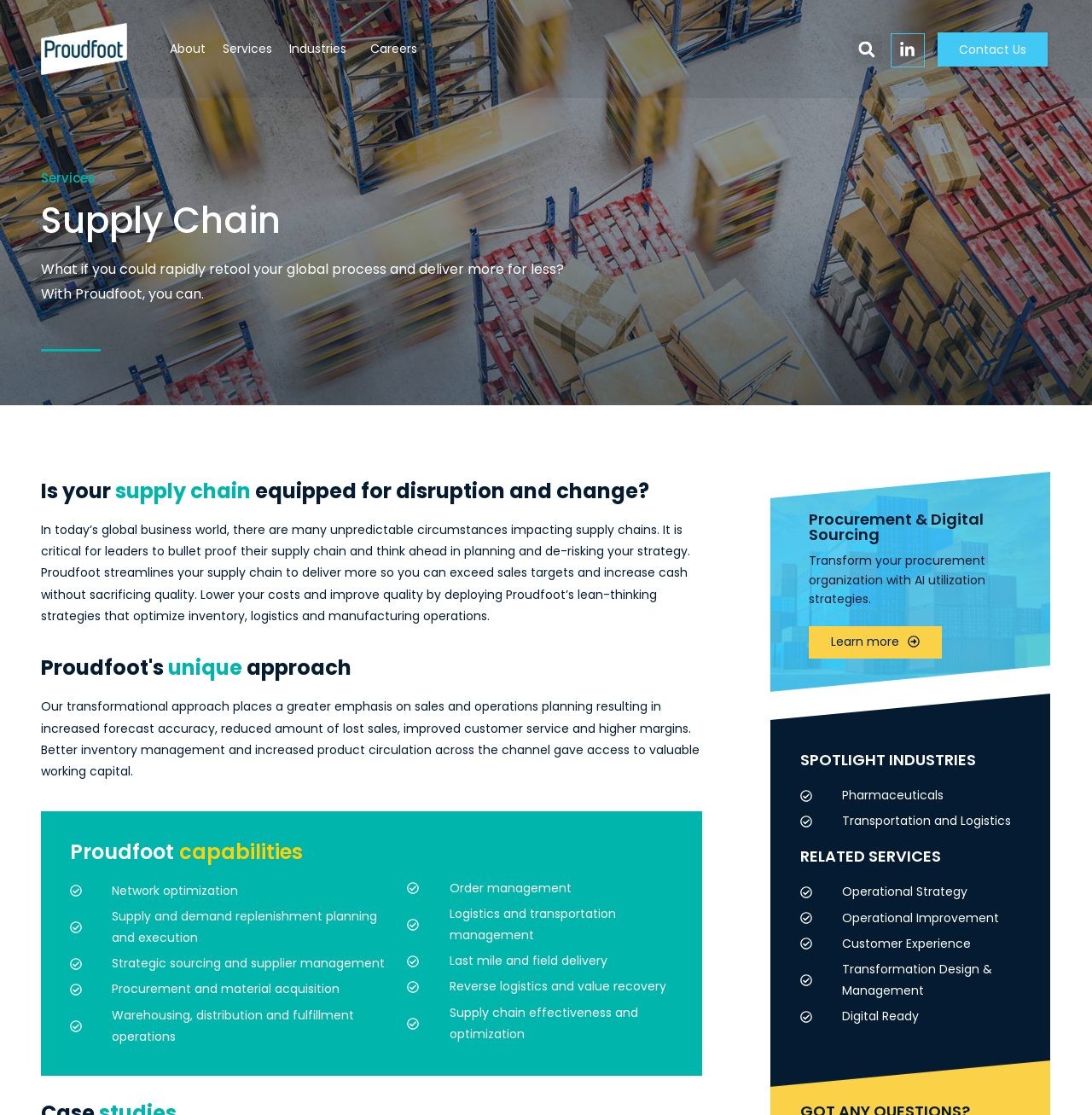What is one of the capabilities of Proudfoot?
Carefully analyze the image and provide a detailed answer to the question.

The webpage lists several capabilities of Proudfoot, including network optimization, supply and demand replenishment planning and execution, strategic sourcing and supplier management, and more.